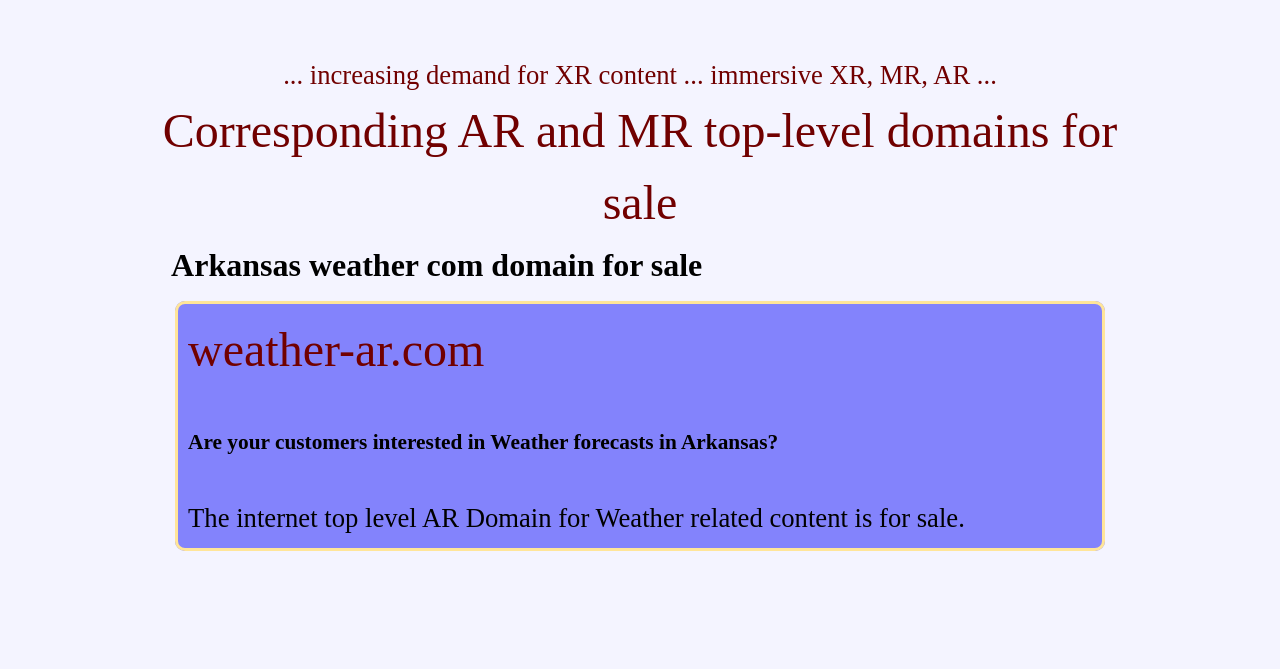What is the domain for sale?
Provide a detailed answer to the question, using the image to inform your response.

I found the answer by looking at the link element with the text 'weather-ar.com' which is a sub-element of the main element, indicating that this is the domain being referred to.